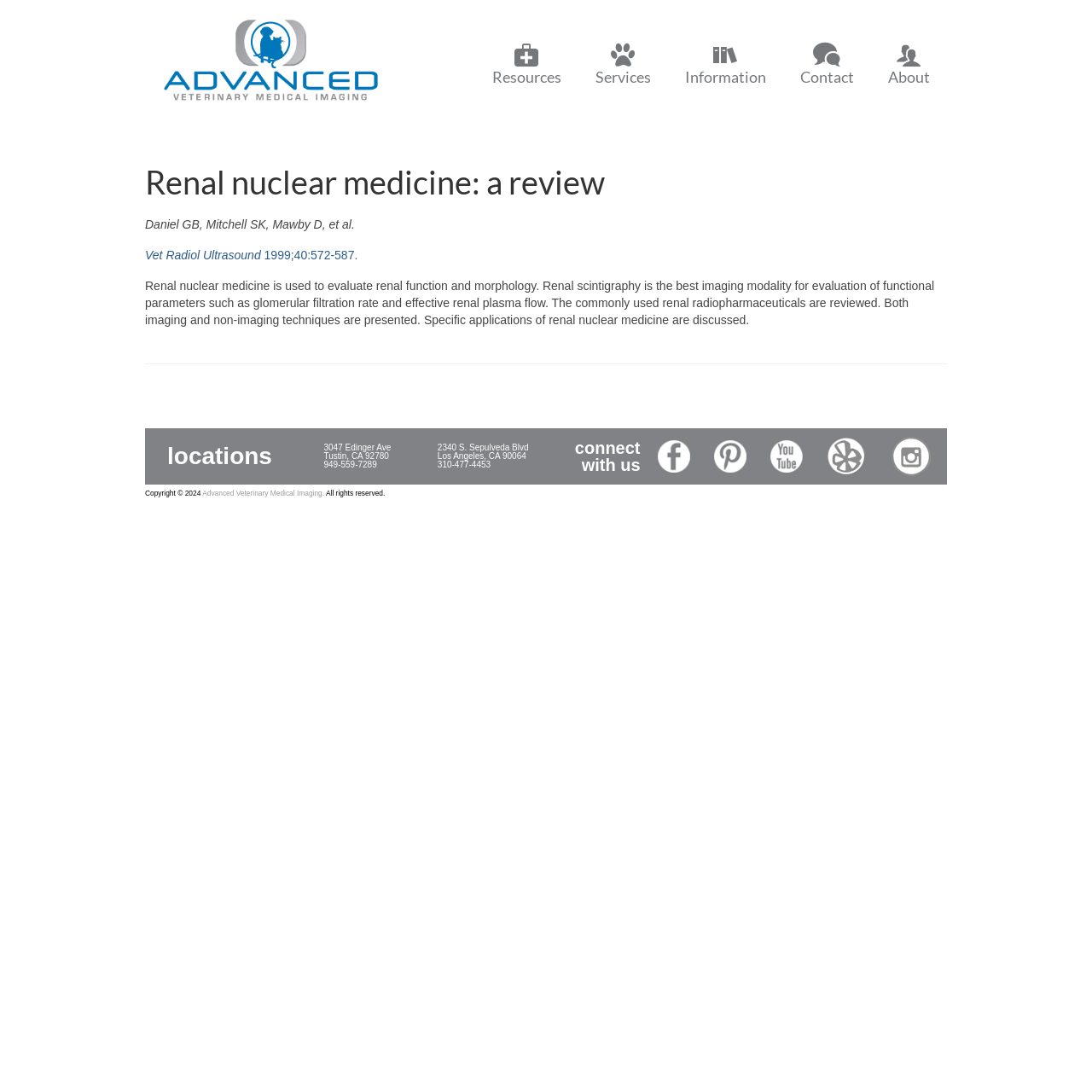Please provide a detailed answer to the question below by examining the image:
How many locations are listed on the webpage?

The locations are listed in the footer section of the webpage, where we can see two addresses: '3047 Edinger Ave Tustin, CA 92780 949-559-7289' and '2340 S. Sepulveda Blvd Los Angeles, CA 90064 310-477-4453'.